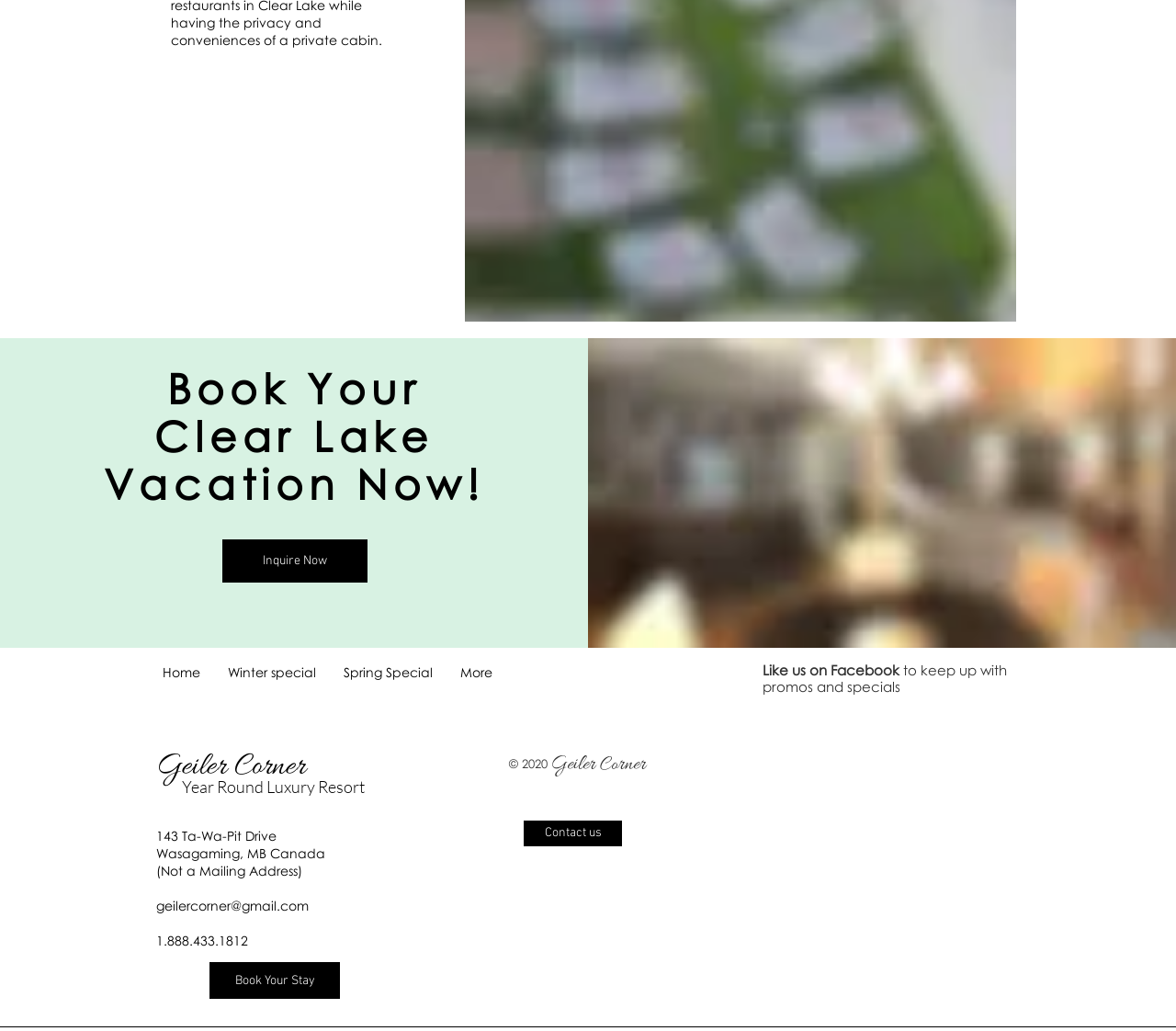Please specify the bounding box coordinates of the clickable region necessary for completing the following instruction: "Book your stay". The coordinates must consist of four float numbers between 0 and 1, i.e., [left, top, right, bottom].

[0.178, 0.934, 0.289, 0.969]